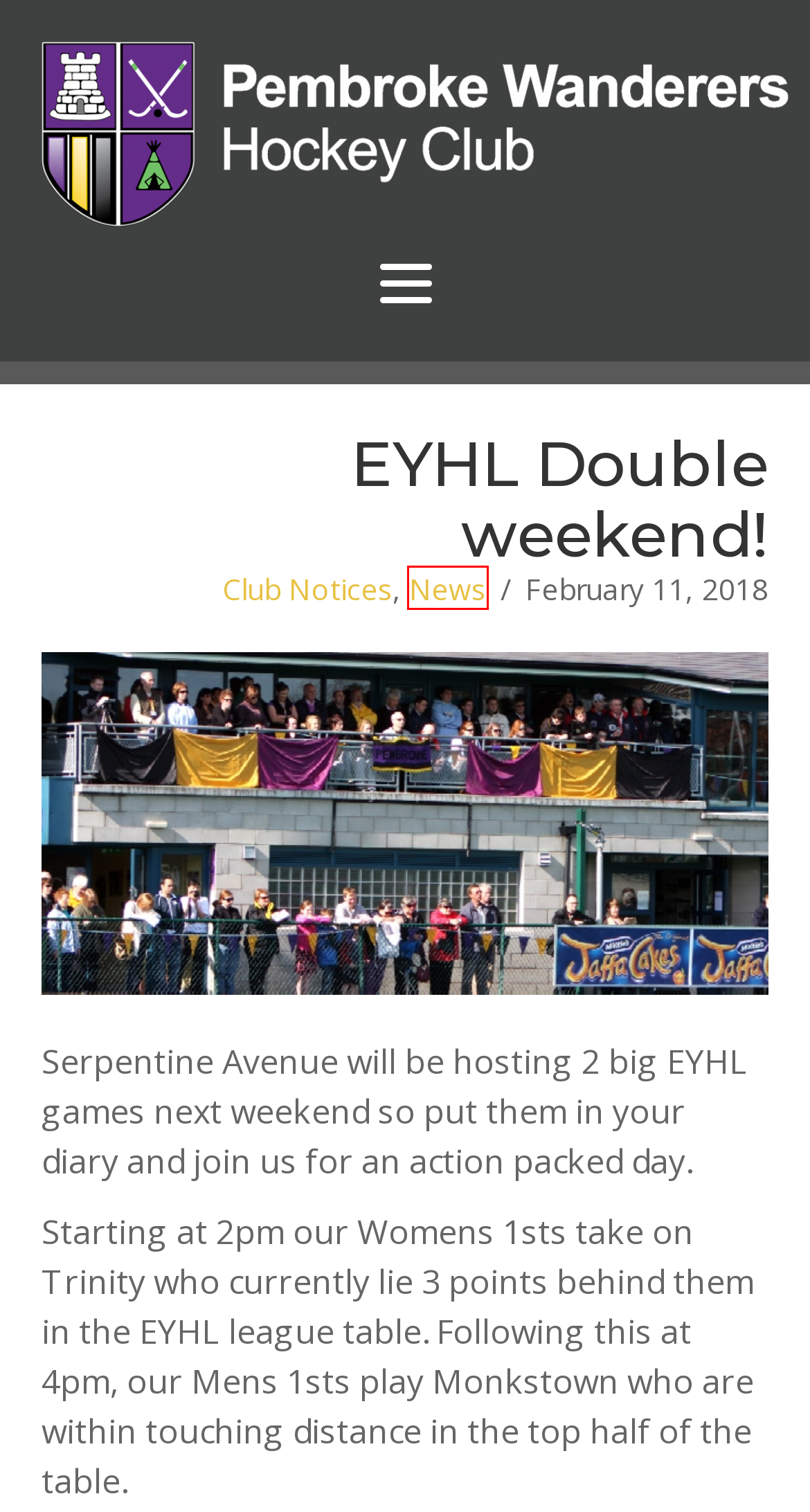You are provided with a screenshot of a webpage where a red rectangle bounding box surrounds an element. Choose the description that best matches the new webpage after clicking the element in the red bounding box. Here are the choices:
A. Pembroke Wanderers Hockey Club | Mens and Ladies hockey club in Dublin
B. Privacy Statement - Pembroke Wanderers Hockey Club
C. HOCKEY SHOP | Online Hockey Shop | ED Sports | Dublin | Ireland
D. Weekend Results-17th February - Pembroke Wanderers Hockey Club
E. All Star Hockey Camps - Pembroke Wanderers Hockey Club
F. News Archives - Pembroke Wanderers Hockey Club
G. Aviva Stadium Car Parking - Pembroke Wanderers Hockey Club
H. Club Notices Archives - Pembroke Wanderers Hockey Club

F